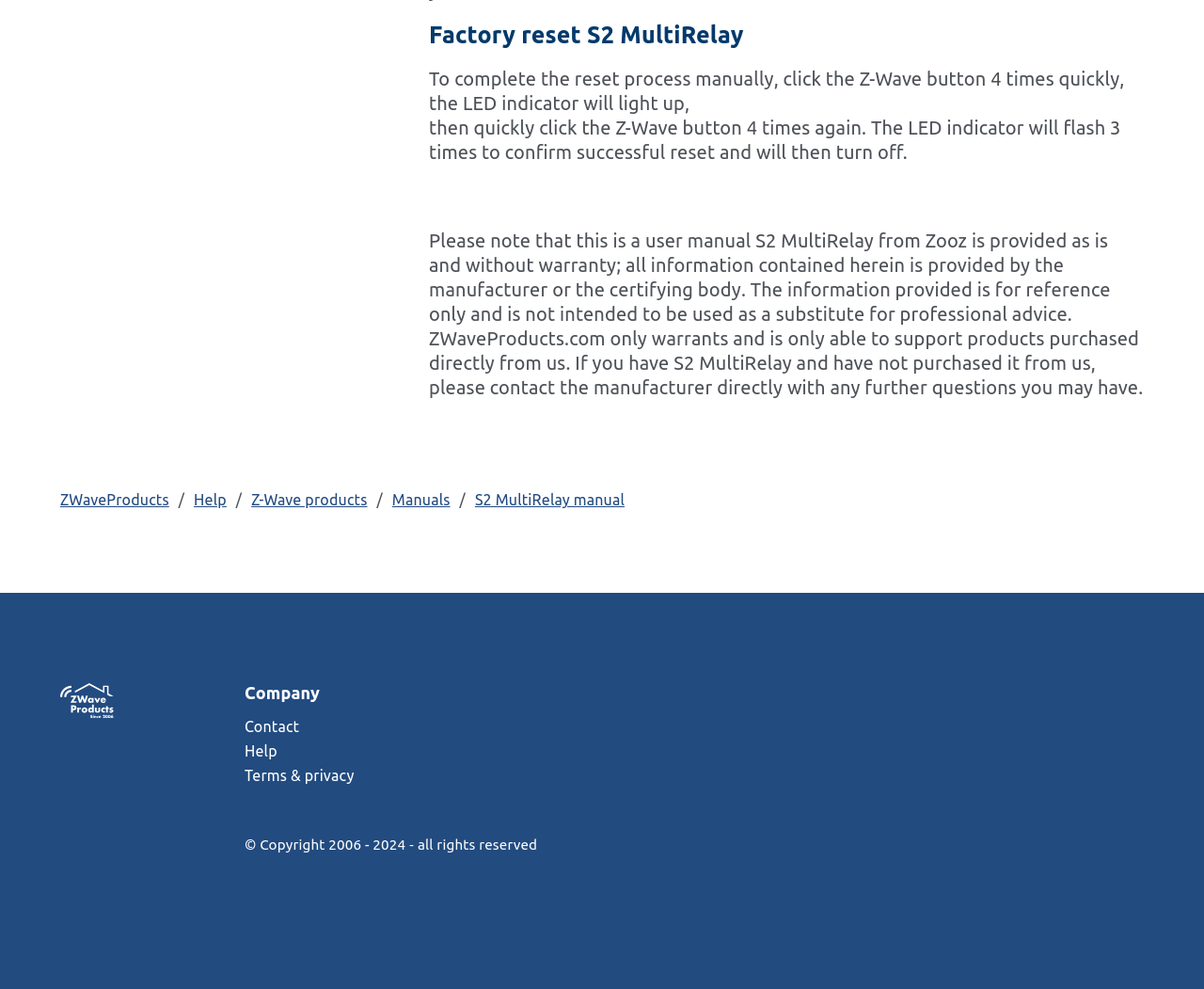Can you find the bounding box coordinates for the element that needs to be clicked to execute this instruction: "Visit the S2 MultiRelay manual"? The coordinates should be given as four float numbers between 0 and 1, i.e., [left, top, right, bottom].

[0.394, 0.497, 0.519, 0.514]